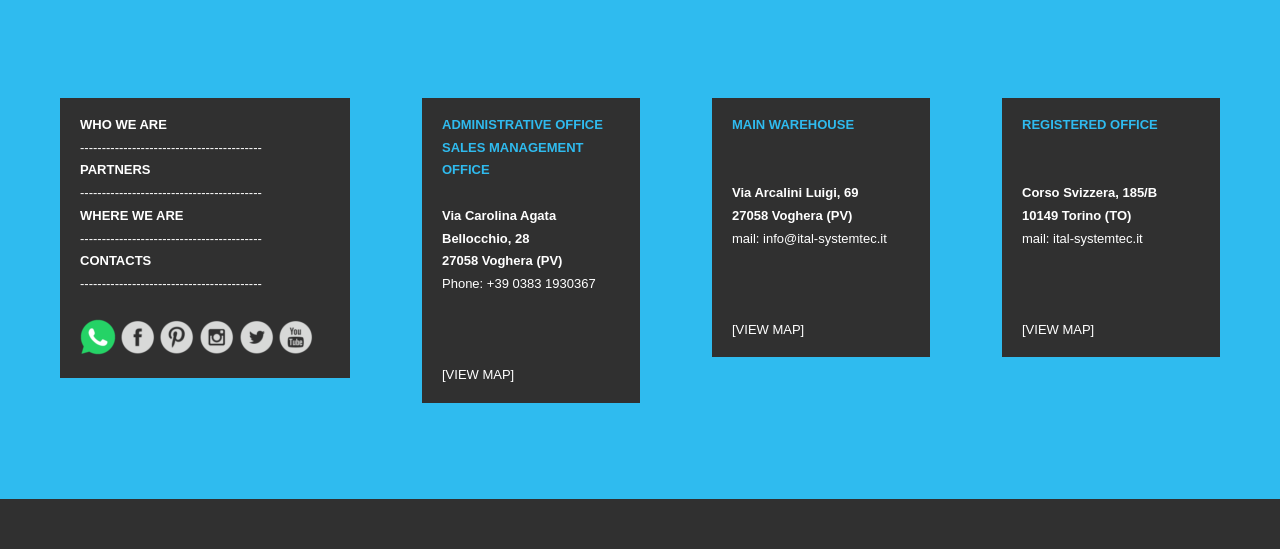What is the phone number of the Administrative Office?
Can you offer a detailed and complete answer to this question?

By looking at the webpage, I found the phone number of the Administrative Office, which is +39 0383 1930367. This phone number is listed along with the address of the office.